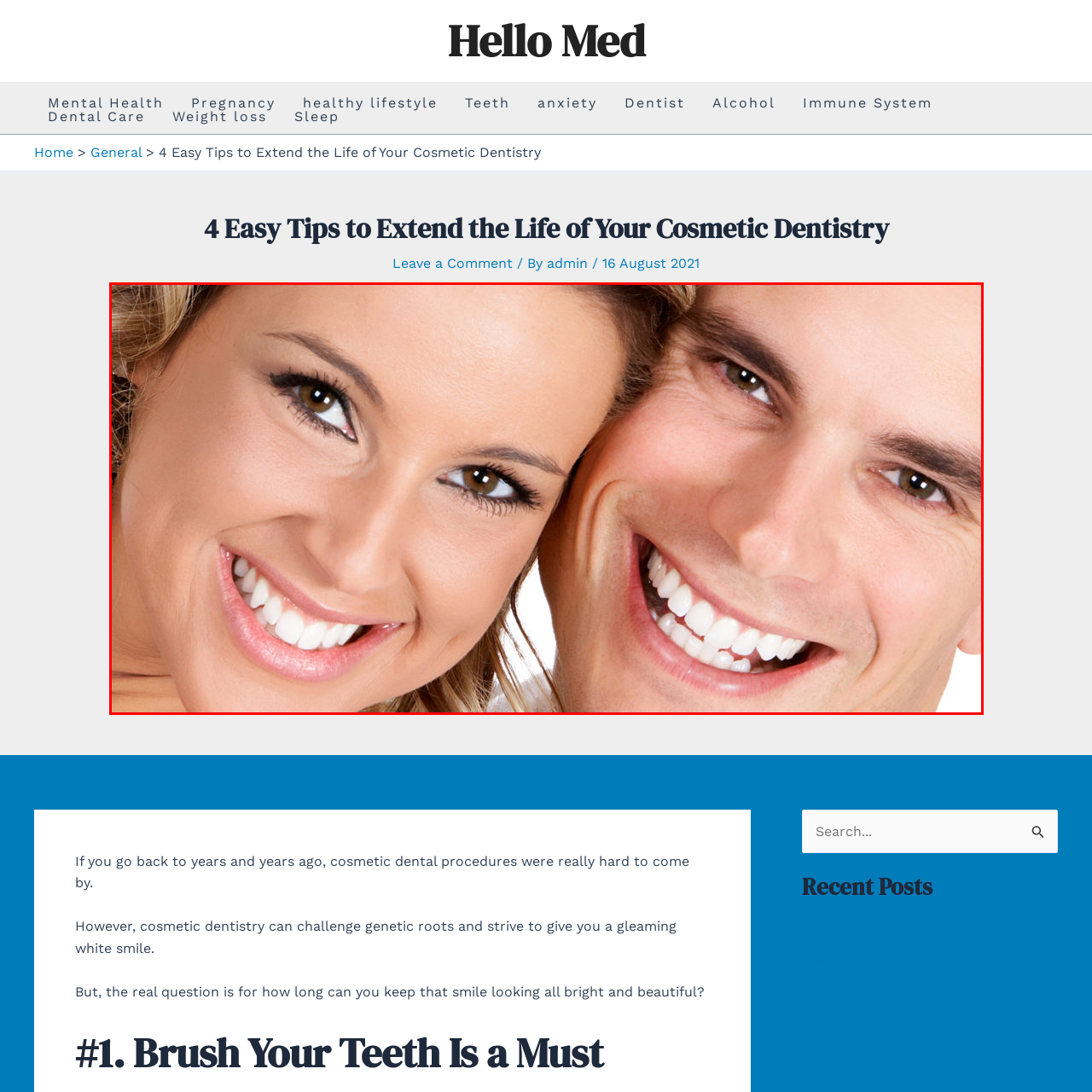What is the woman's hair type?
Observe the image within the red bounding box and respond to the question with a detailed answer, relying on the image for information.

The woman's hair type is long and wavy, as described in the caption, which adds to the intimate feel of the image.